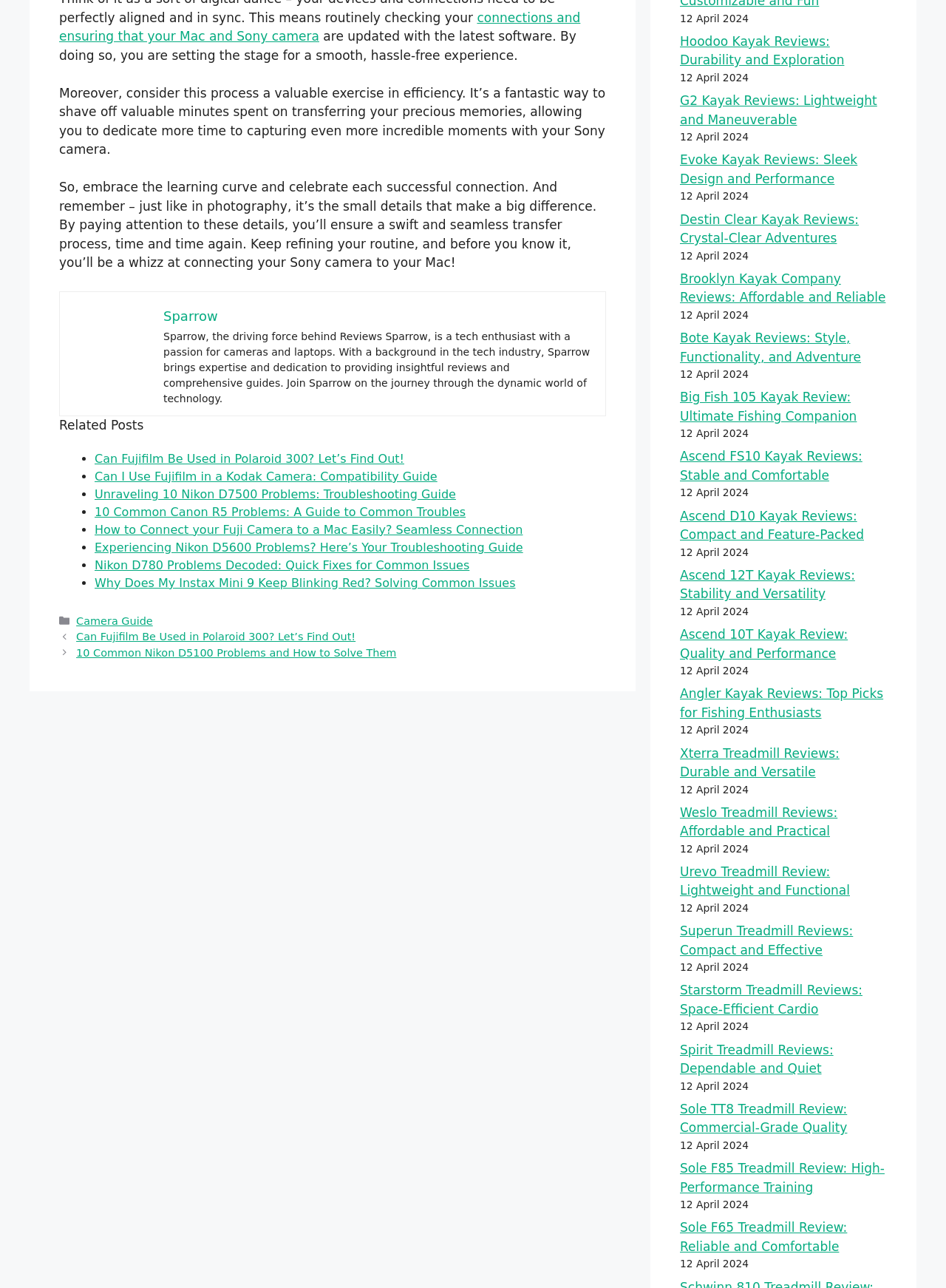Determine the bounding box coordinates for the area you should click to complete the following instruction: "Explore related posts".

[0.062, 0.323, 0.641, 0.338]